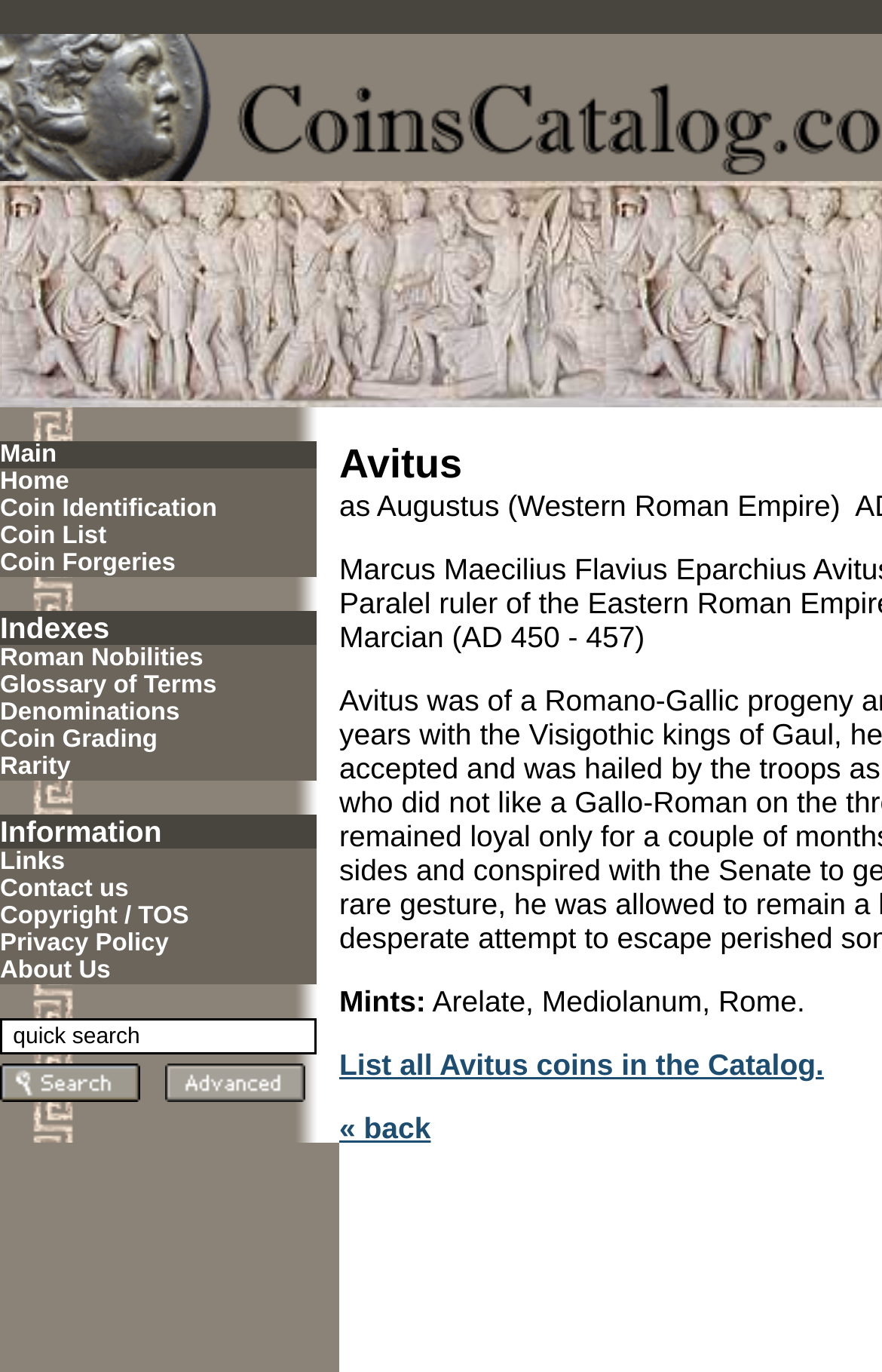Locate the bounding box coordinates of the clickable area to execute the instruction: "View the list of Avitus coins in the Catalog". Provide the coordinates as four float numbers between 0 and 1, represented as [left, top, right, bottom].

[0.385, 0.764, 0.934, 0.788]